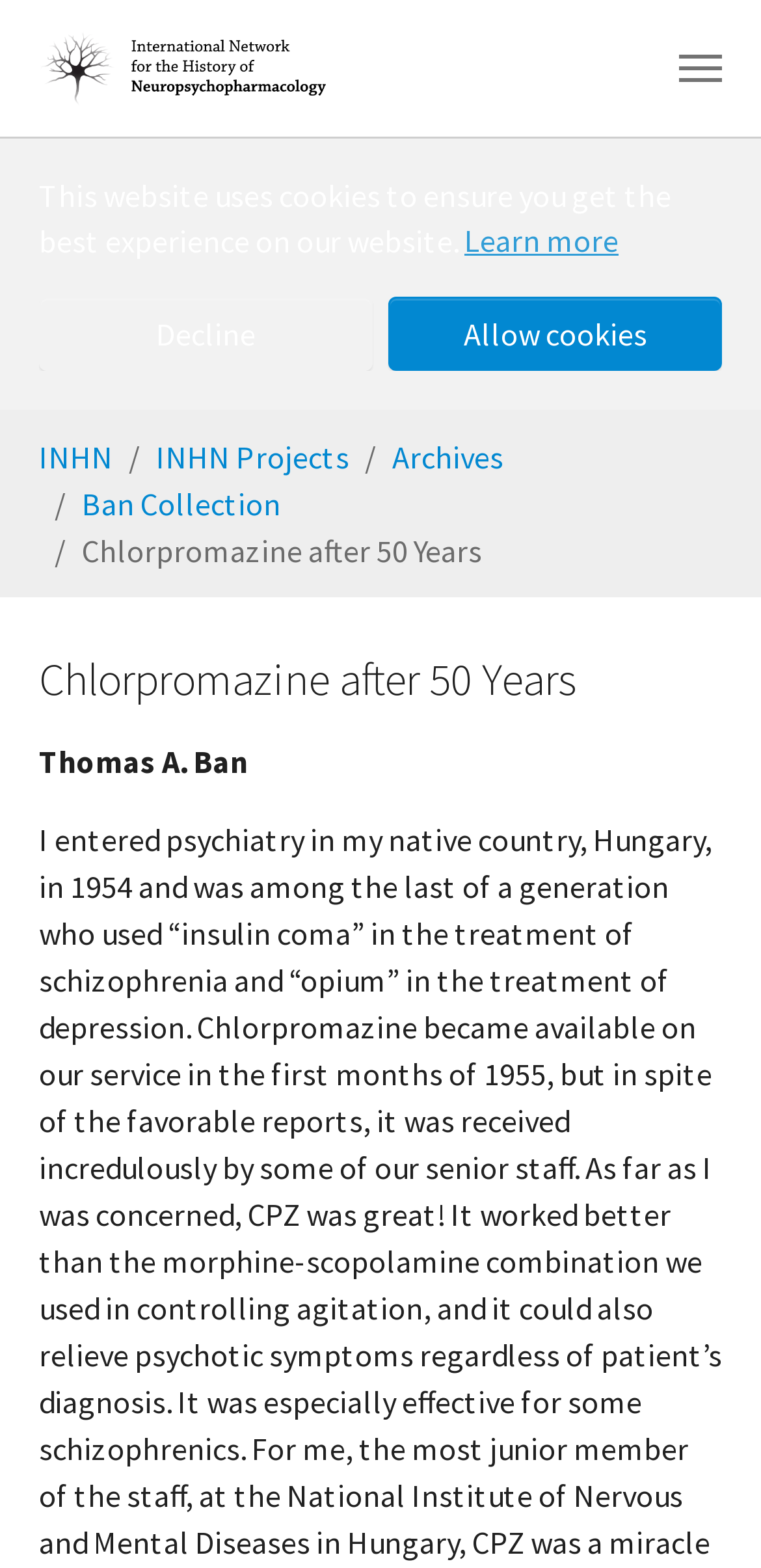Give a short answer using one word or phrase for the question:
How many buttons are there in the cookie consent dialog?

4